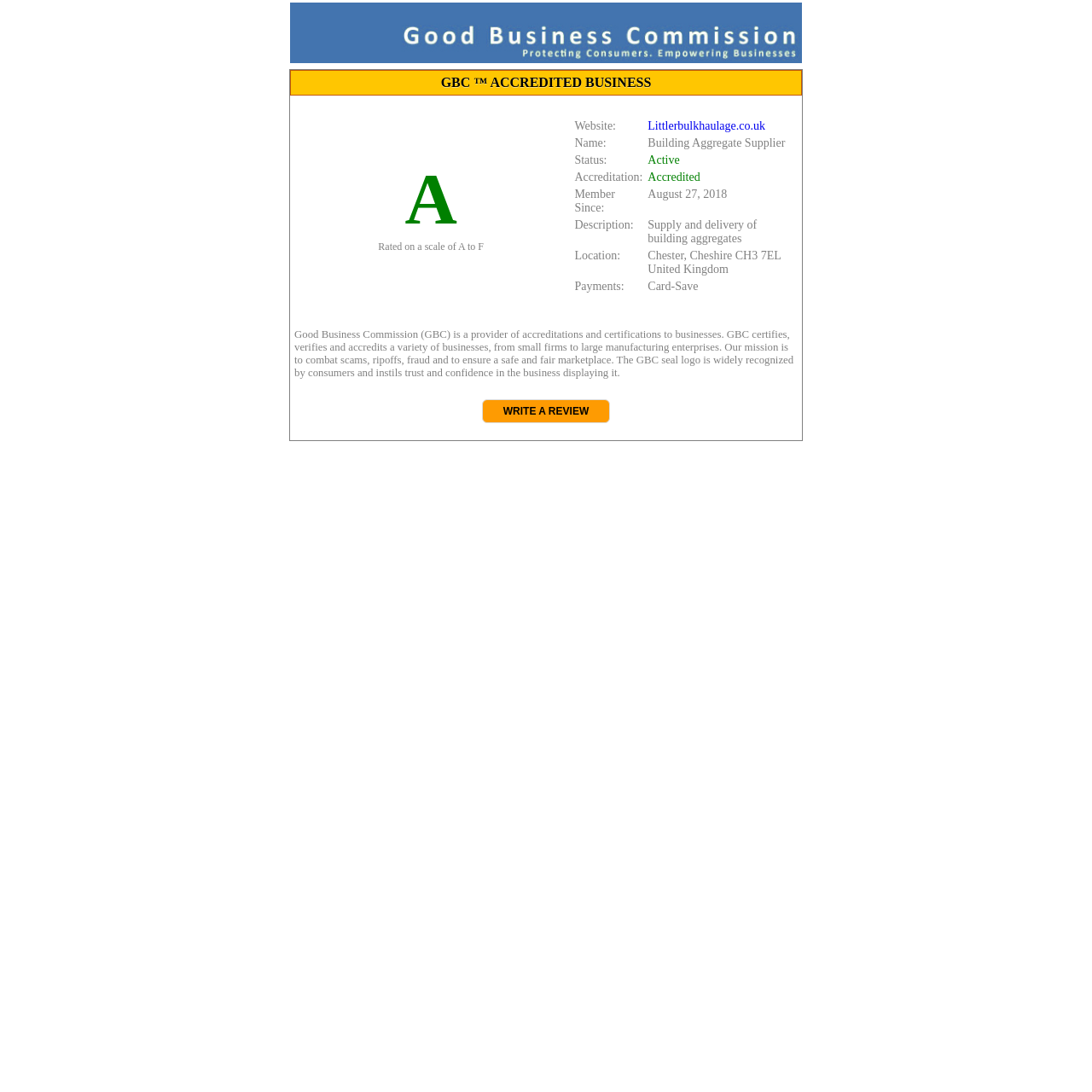What is the accreditation status of Building Aggregate Supplier?
Please give a detailed and elaborate answer to the question.

The accreditation status of Building Aggregate Supplier can be found in the table that lists the company's details. The table has a row with the label 'Accreditation:' and the value 'Accredited'.